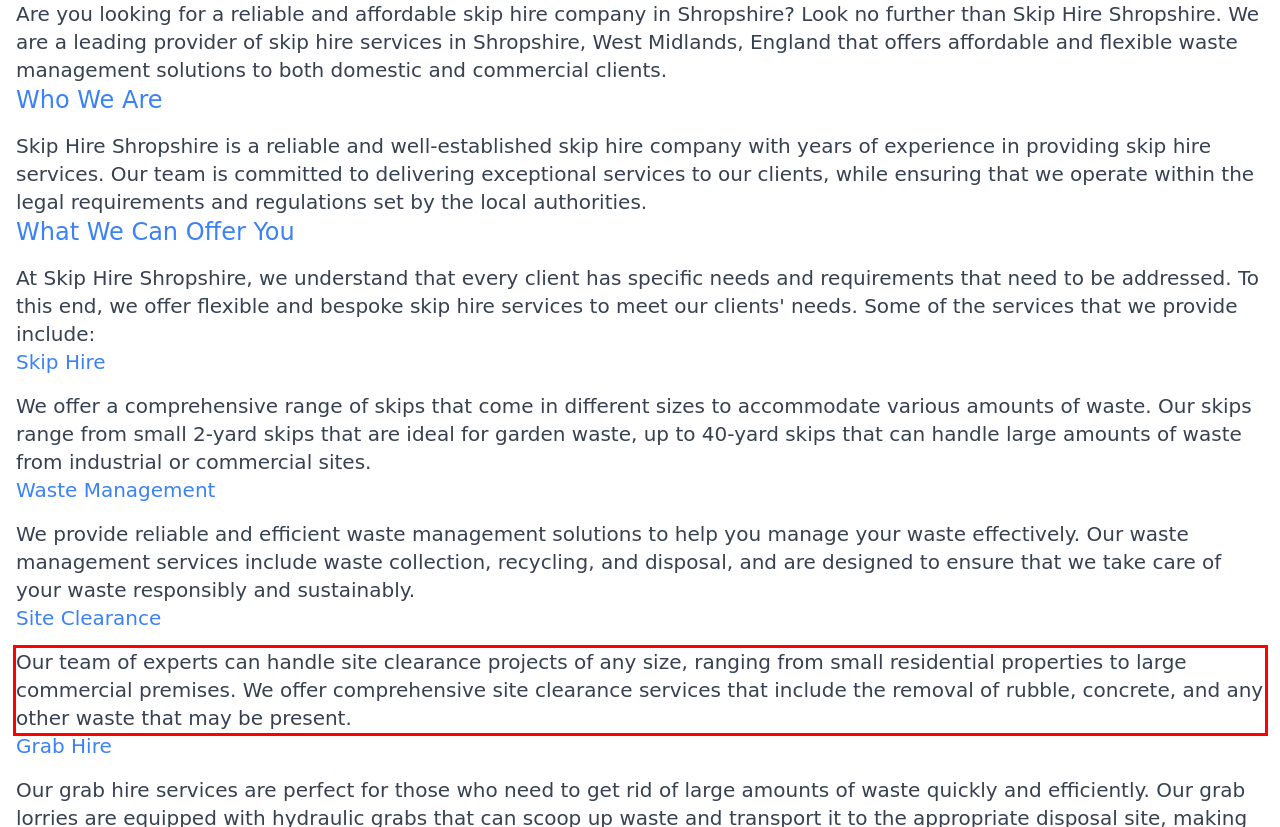The screenshot provided shows a webpage with a red bounding box. Apply OCR to the text within this red bounding box and provide the extracted content.

Our team of experts can handle site clearance projects of any size, ranging from small residential properties to large commercial premises. We offer comprehensive site clearance services that include the removal of rubble, concrete, and any other waste that may be present.